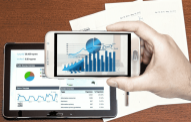Refer to the image and answer the question with as much detail as possible: What type of data is being analyzed?

The image features a digital graph overlay on the smartphone and additional graphs and data metrics on the tablet, indicating that the data being analyzed is statistical in nature.